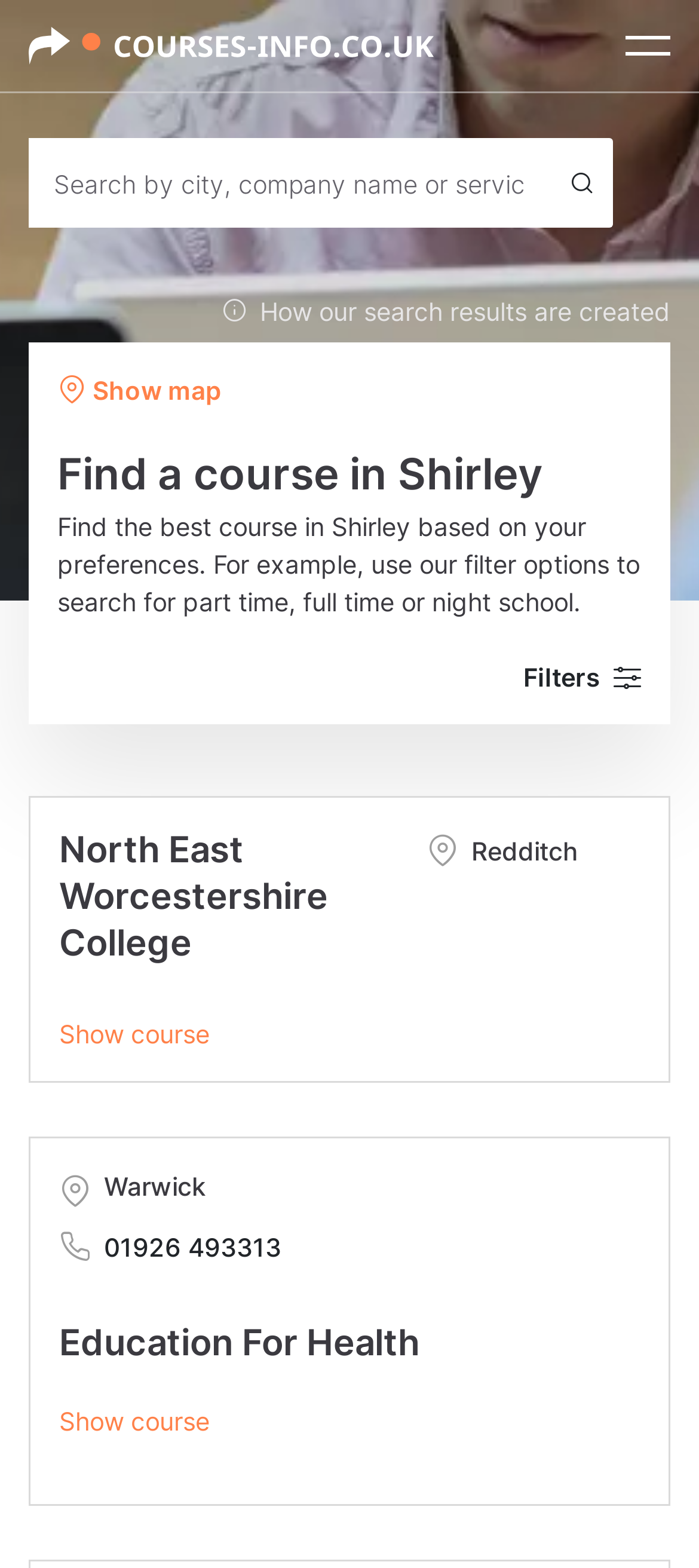Using the description: "Filters", determine the UI element's bounding box coordinates. Ensure the coordinates are in the format of four float numbers between 0 and 1, i.e., [left, top, right, bottom].

[0.749, 0.42, 0.918, 0.444]